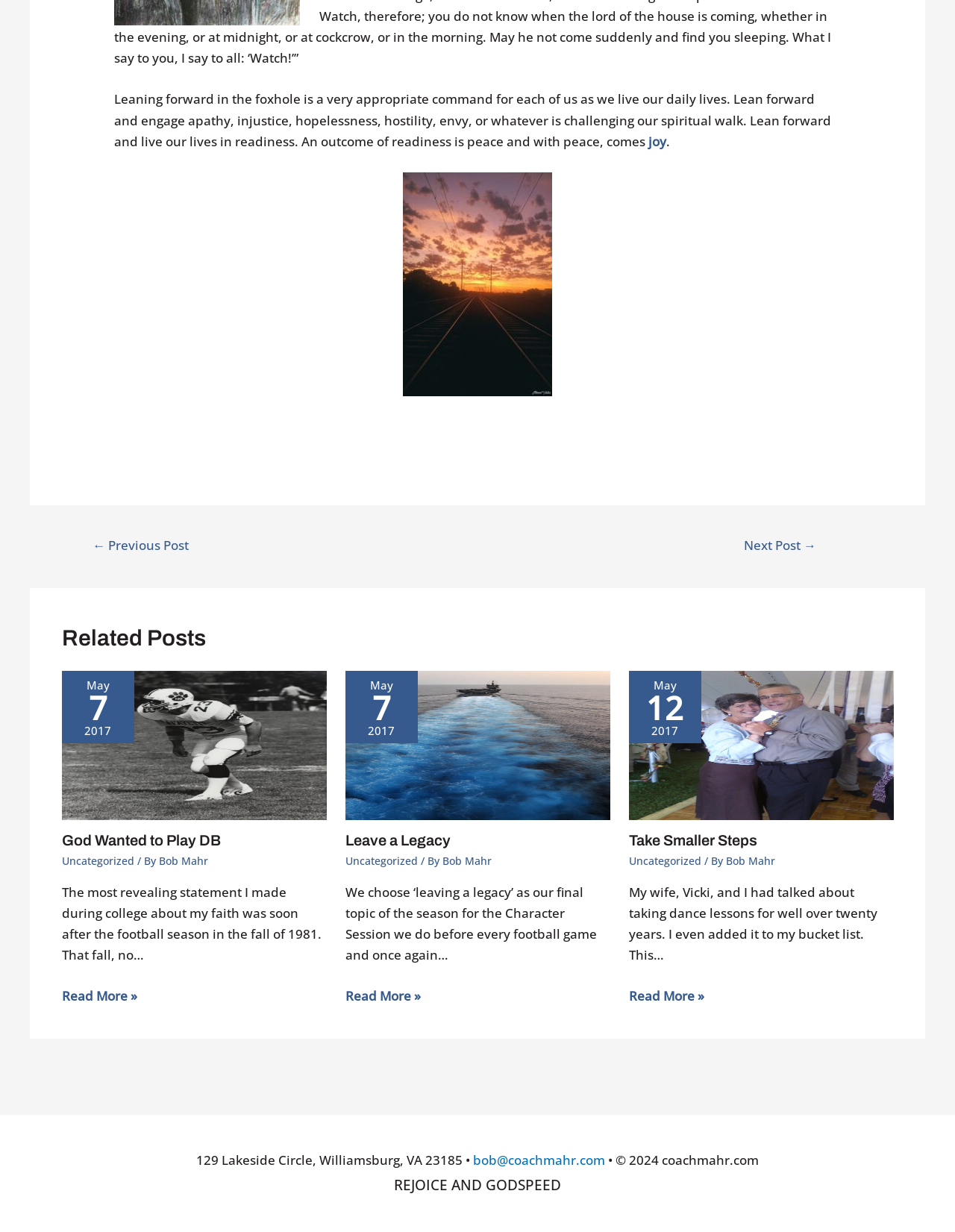Specify the bounding box coordinates (top-left x, top-left y, bottom-right x, bottom-right y) of the UI element in the screenshot that matches this description: alt="USS Enterprise"

[0.361, 0.597, 0.639, 0.611]